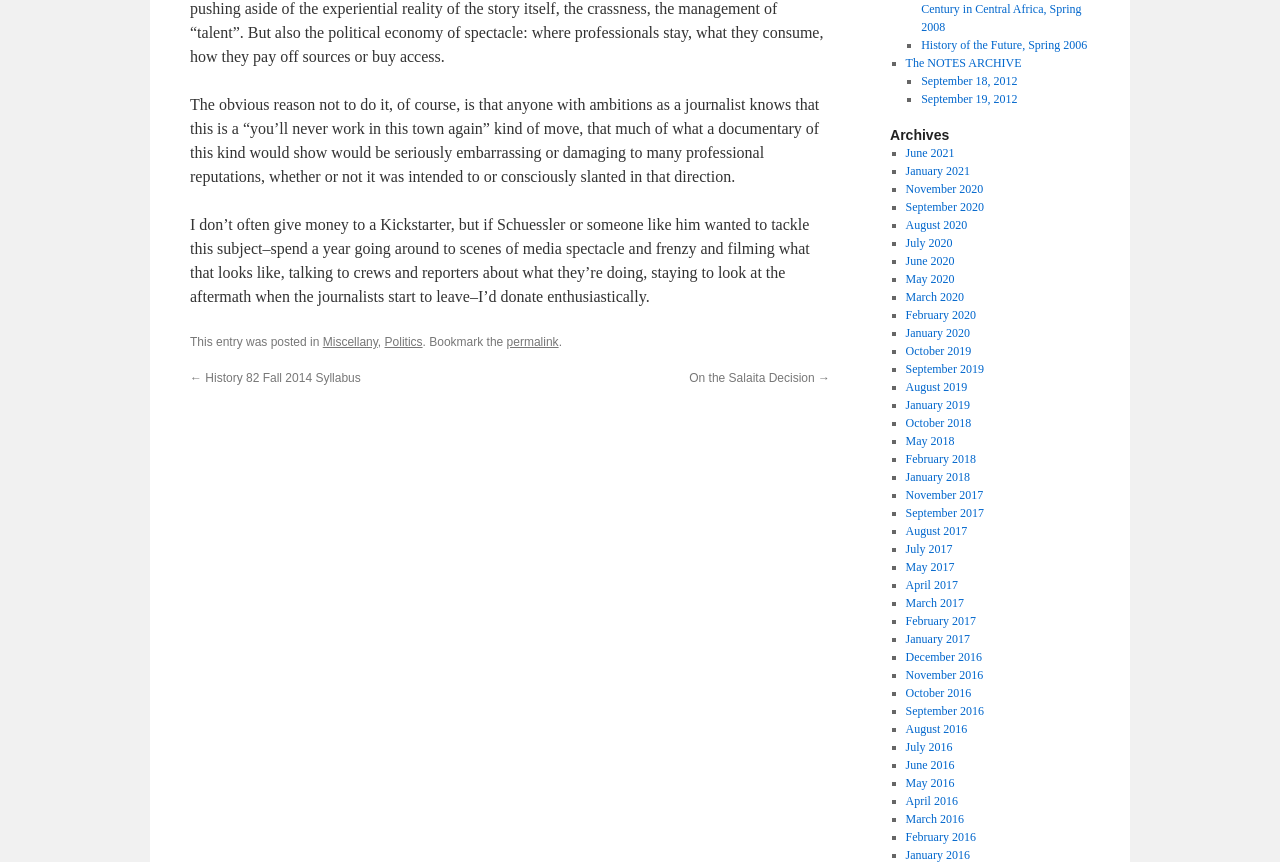Please specify the bounding box coordinates of the clickable region necessary for completing the following instruction: "View May 2017". The coordinates must consist of four float numbers between 0 and 1, i.e., [left, top, right, bottom].

None